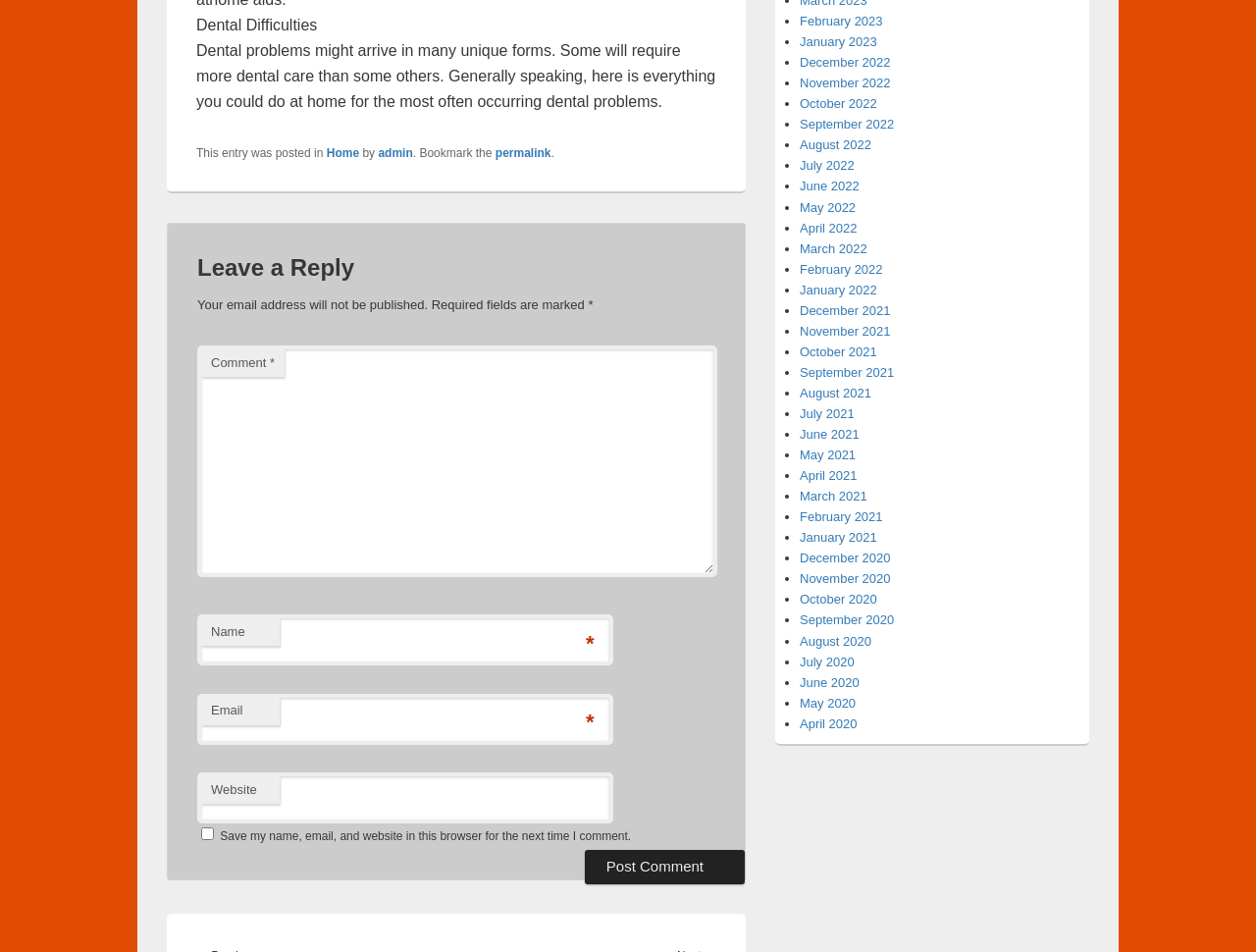Please identify the bounding box coordinates of the area I need to click to accomplish the following instruction: "Click on the 'Post Comment' button".

[0.465, 0.893, 0.593, 0.928]